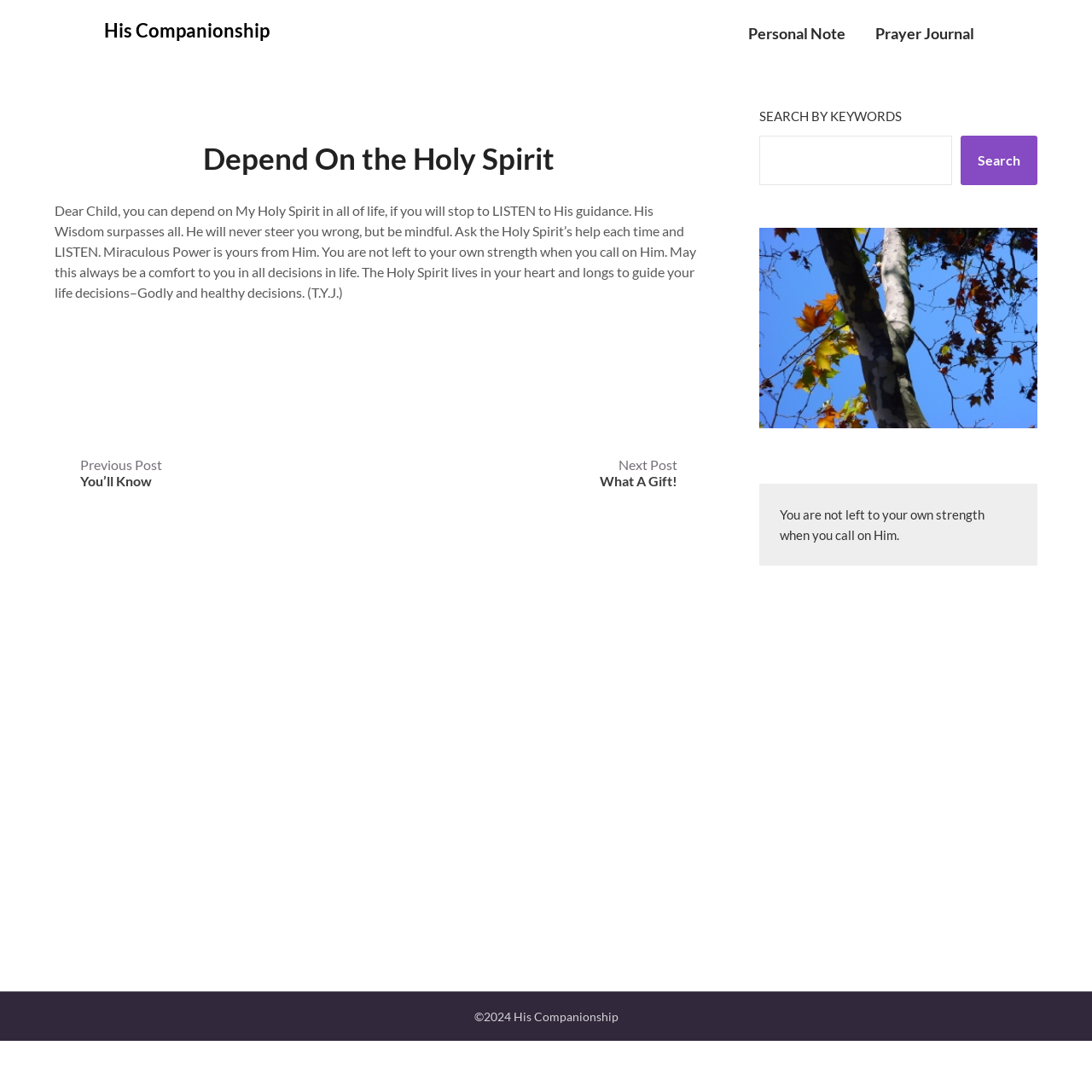Answer the question below in one word or phrase:
What is the navigation section for?

Post navigation